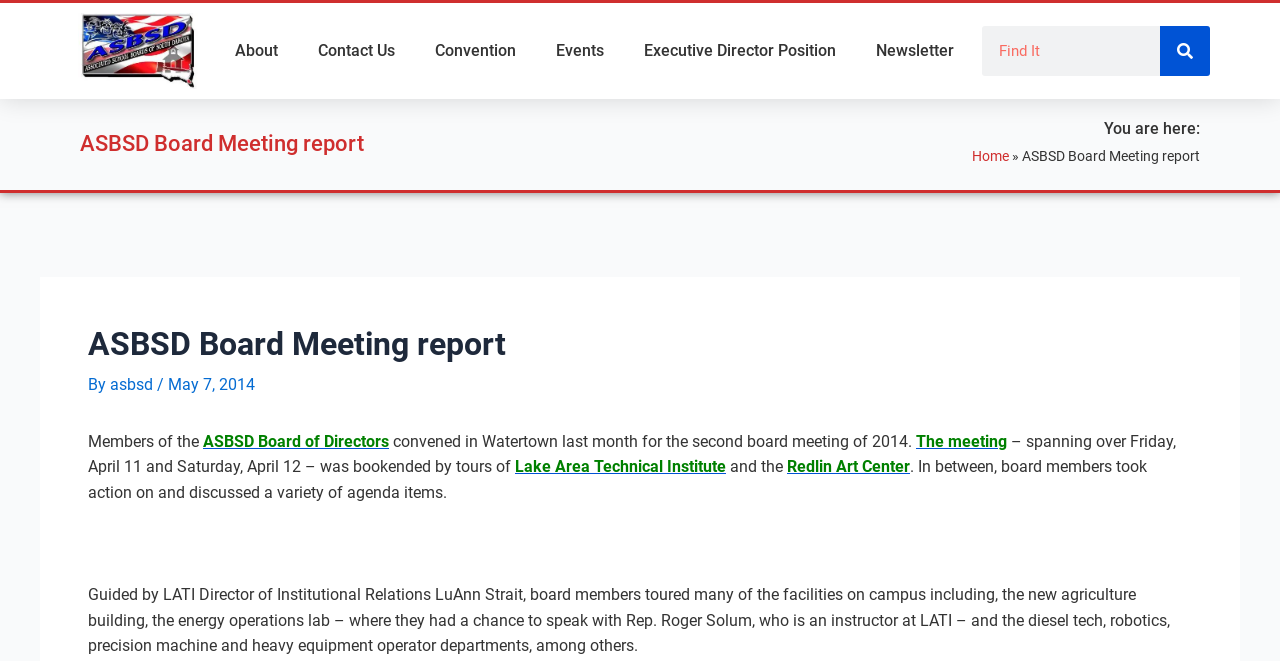Give a concise answer of one word or phrase to the question: 
What is the name of the art center mentioned?

Redlin Art Center